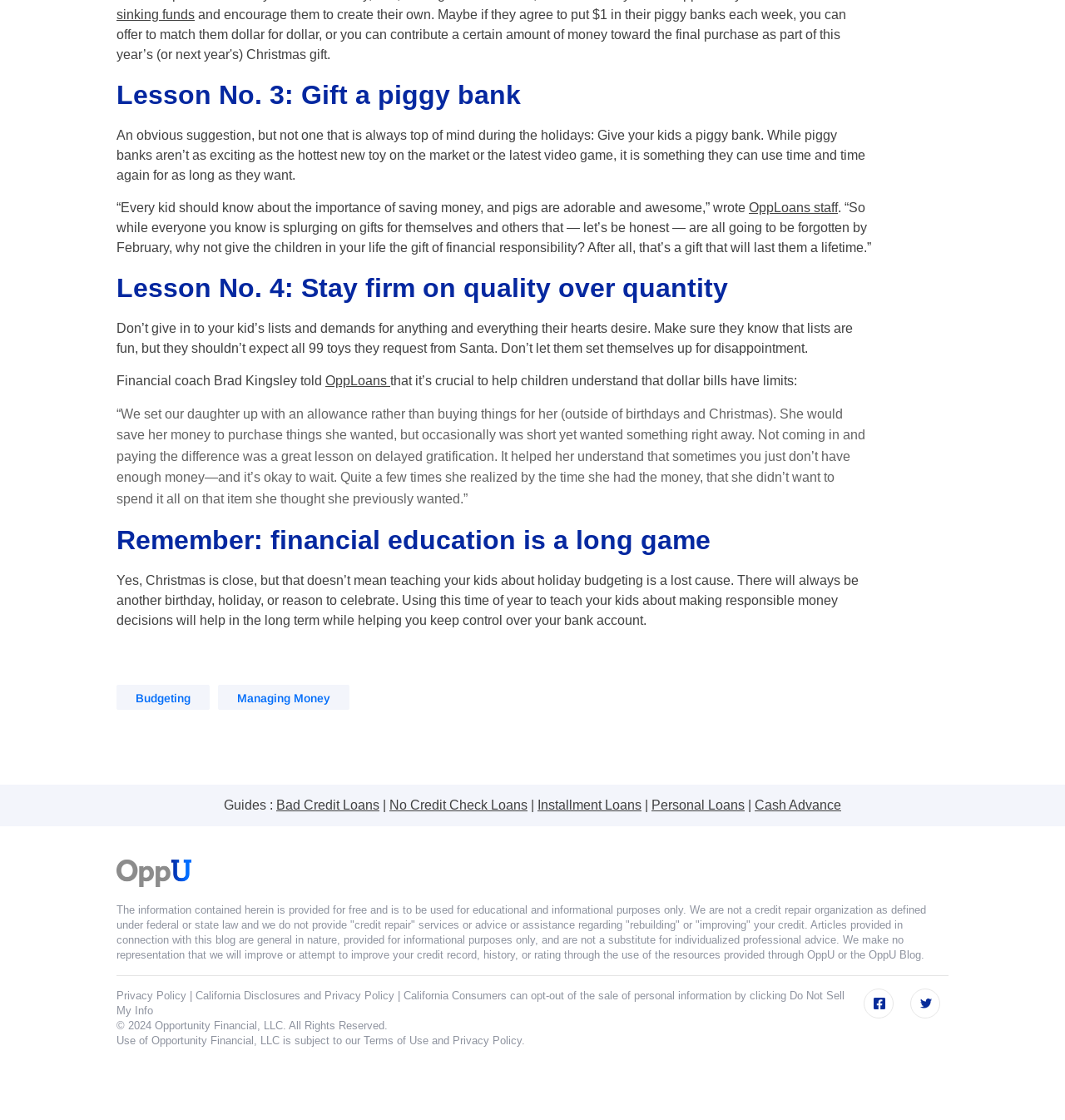Please analyze the image and give a detailed answer to the question:
What is the third lesson about?

The third lesson is about gifting a piggy bank to kids, which is an obvious suggestion but not always top of mind during the holidays. This is mentioned in the heading 'Lesson No. 3: Gift a piggy bank' and the subsequent paragraph explains the importance of teaching kids about saving money.